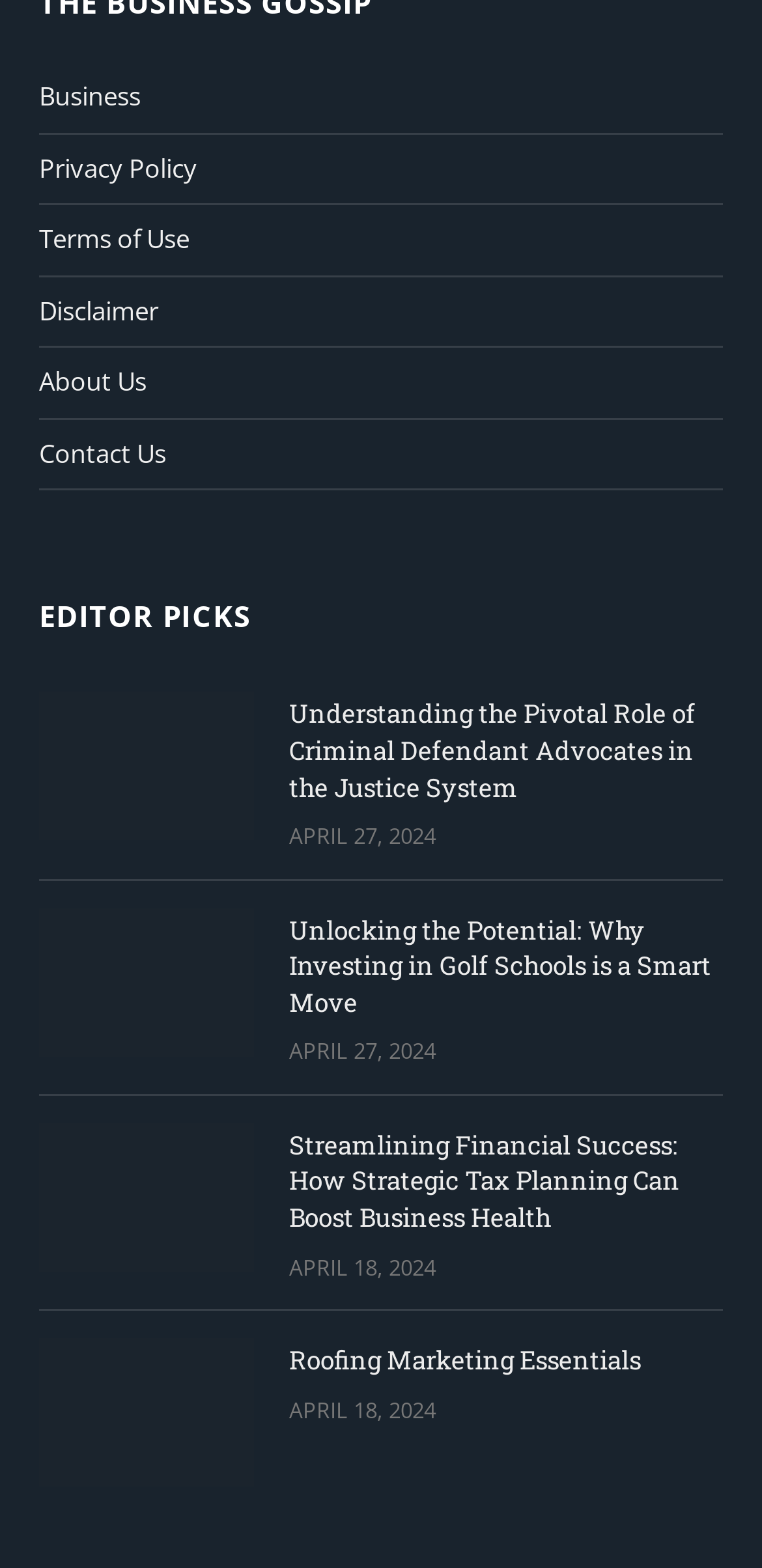Identify the bounding box for the UI element described as: "Shop". Ensure the coordinates are four float numbers between 0 and 1, formatted as [left, top, right, bottom].

None